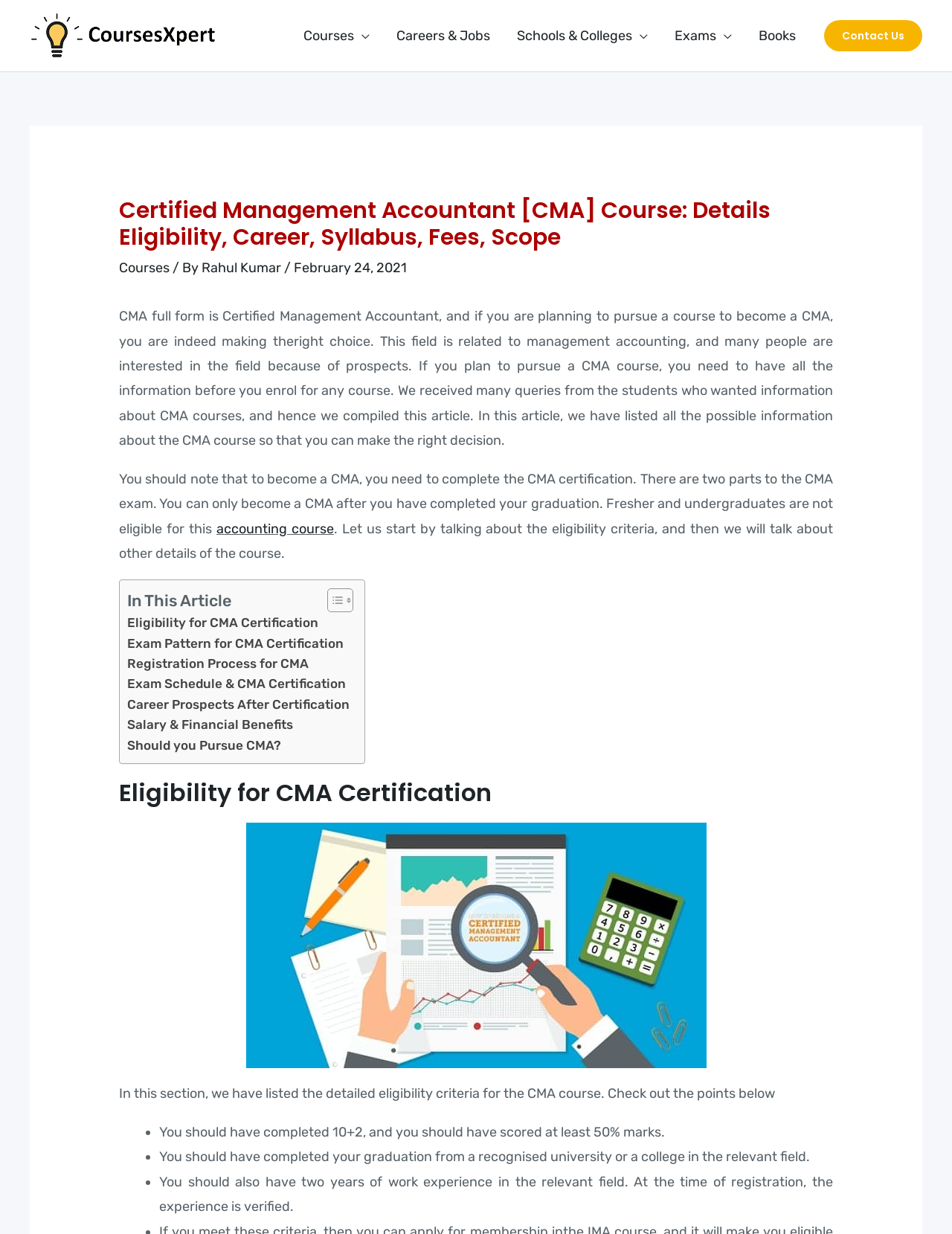Who is the author of the article?
Please elaborate on the answer to the question with detailed information.

The author of the article is mentioned in the header section, which states 'By Rahul Kumar'.